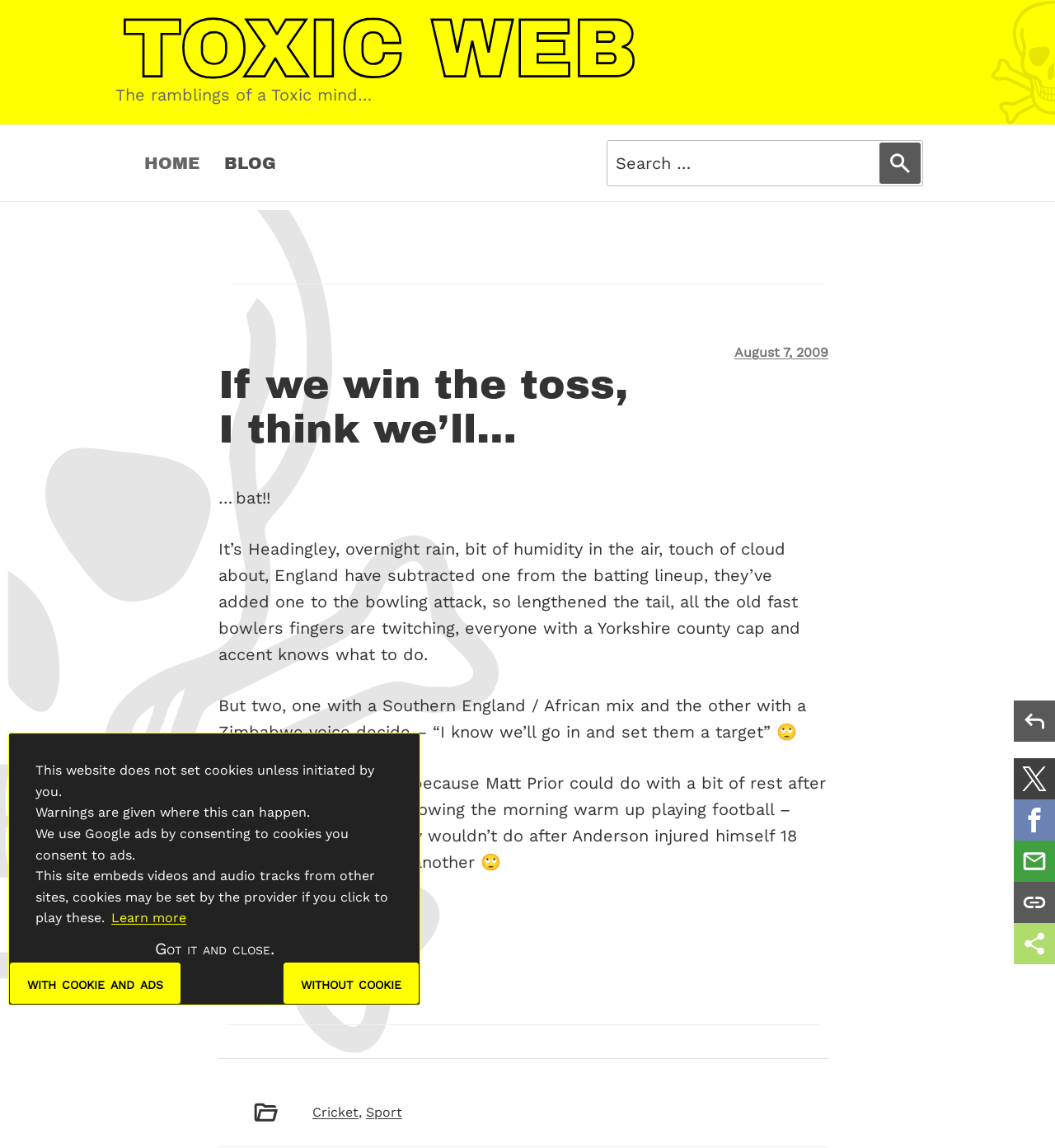Identify the bounding box coordinates of the specific part of the webpage to click to complete this instruction: "Click on the 'Cricket' category link".

[0.296, 0.962, 0.34, 0.976]